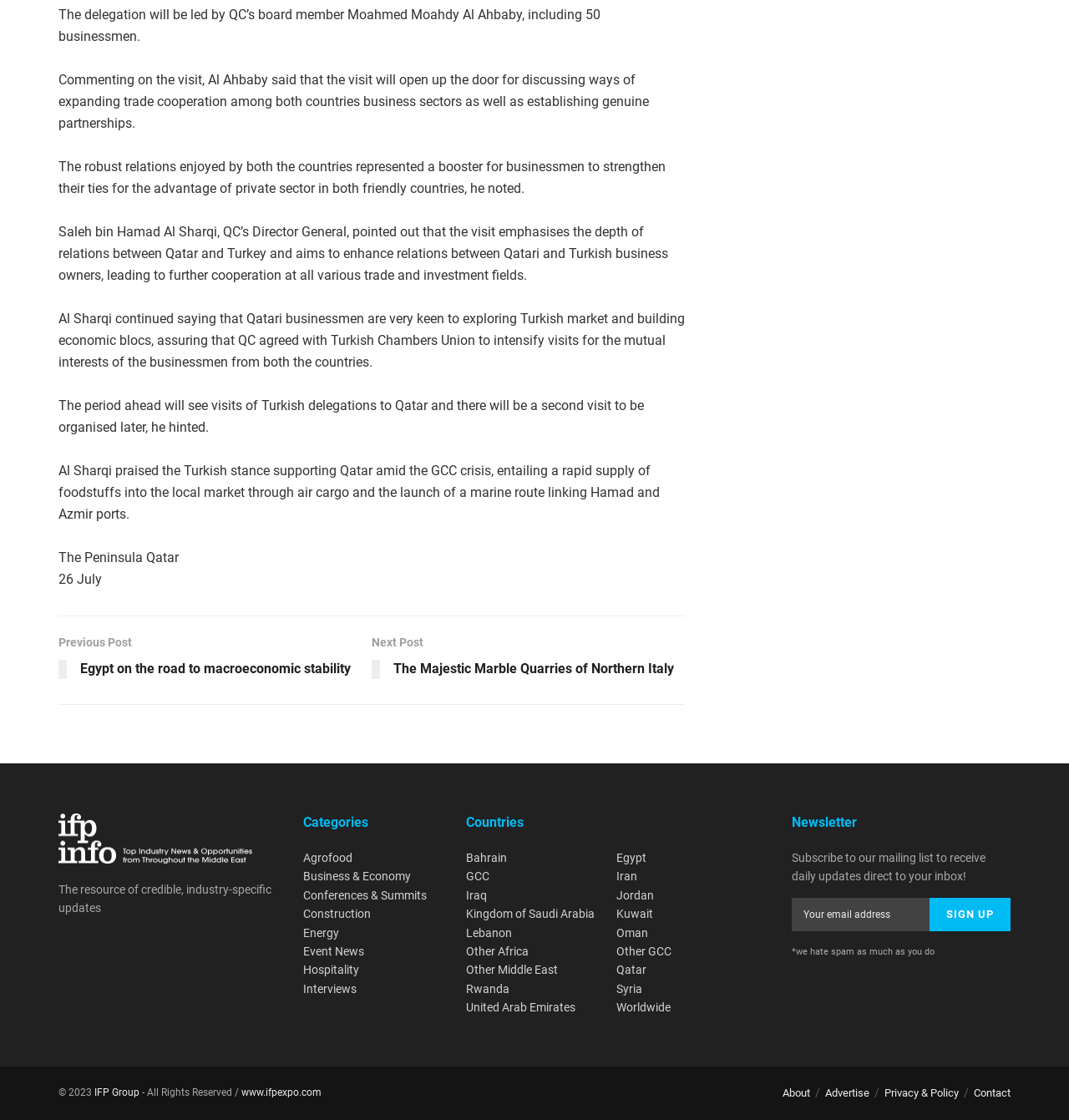Please find the bounding box coordinates of the element that must be clicked to perform the given instruction: "Visit Peter Adamson's page". The coordinates should be four float numbers from 0 to 1, i.e., [left, top, right, bottom].

None